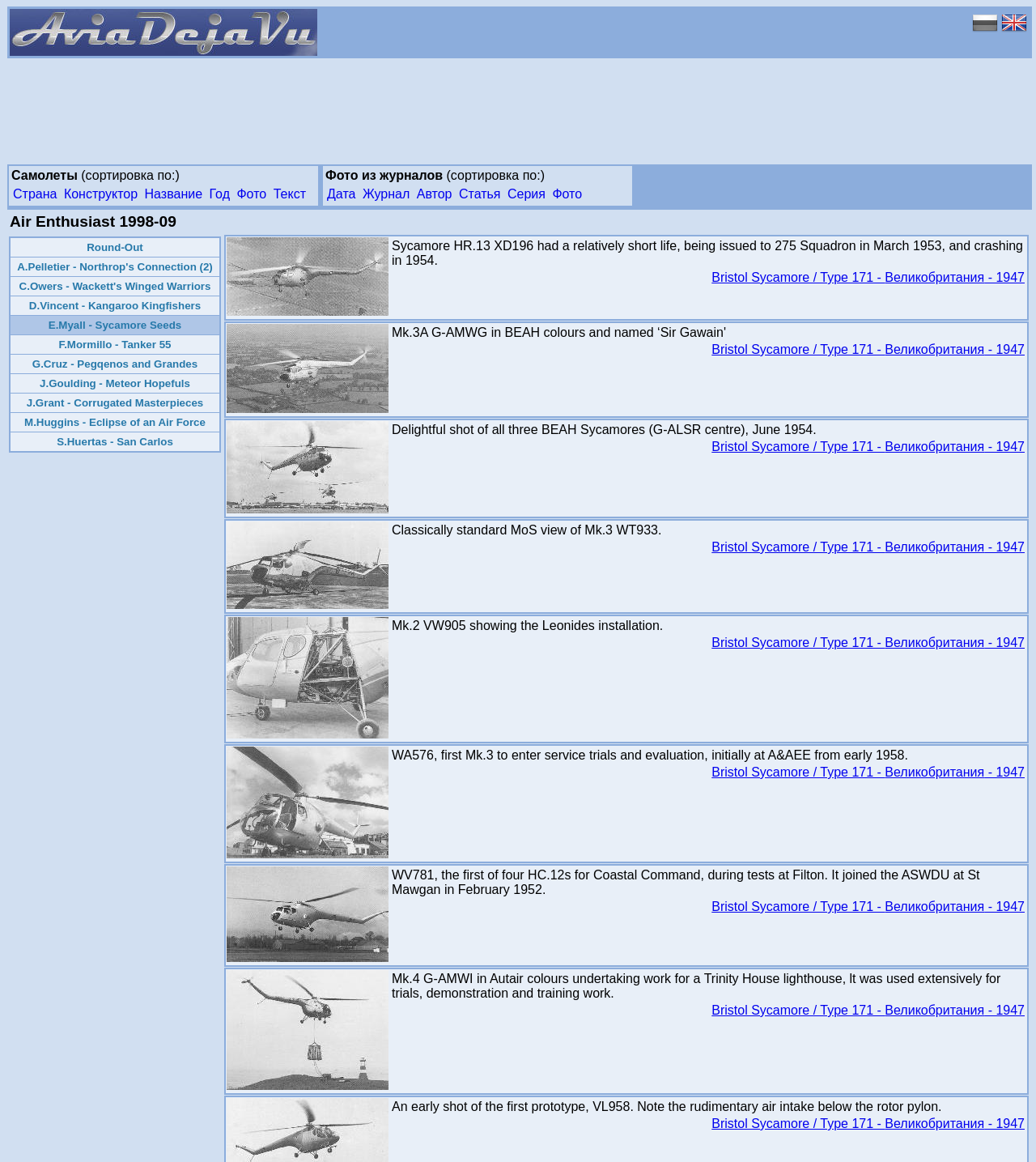What is the main topic of the webpage?
Refer to the image and offer an in-depth and detailed answer to the question.

The webpage appears to be dedicated to the Bristol Sycamore, a type of aircraft. This can be inferred from the numerous links and images related to the Bristol Sycamore scattered throughout the webpage.